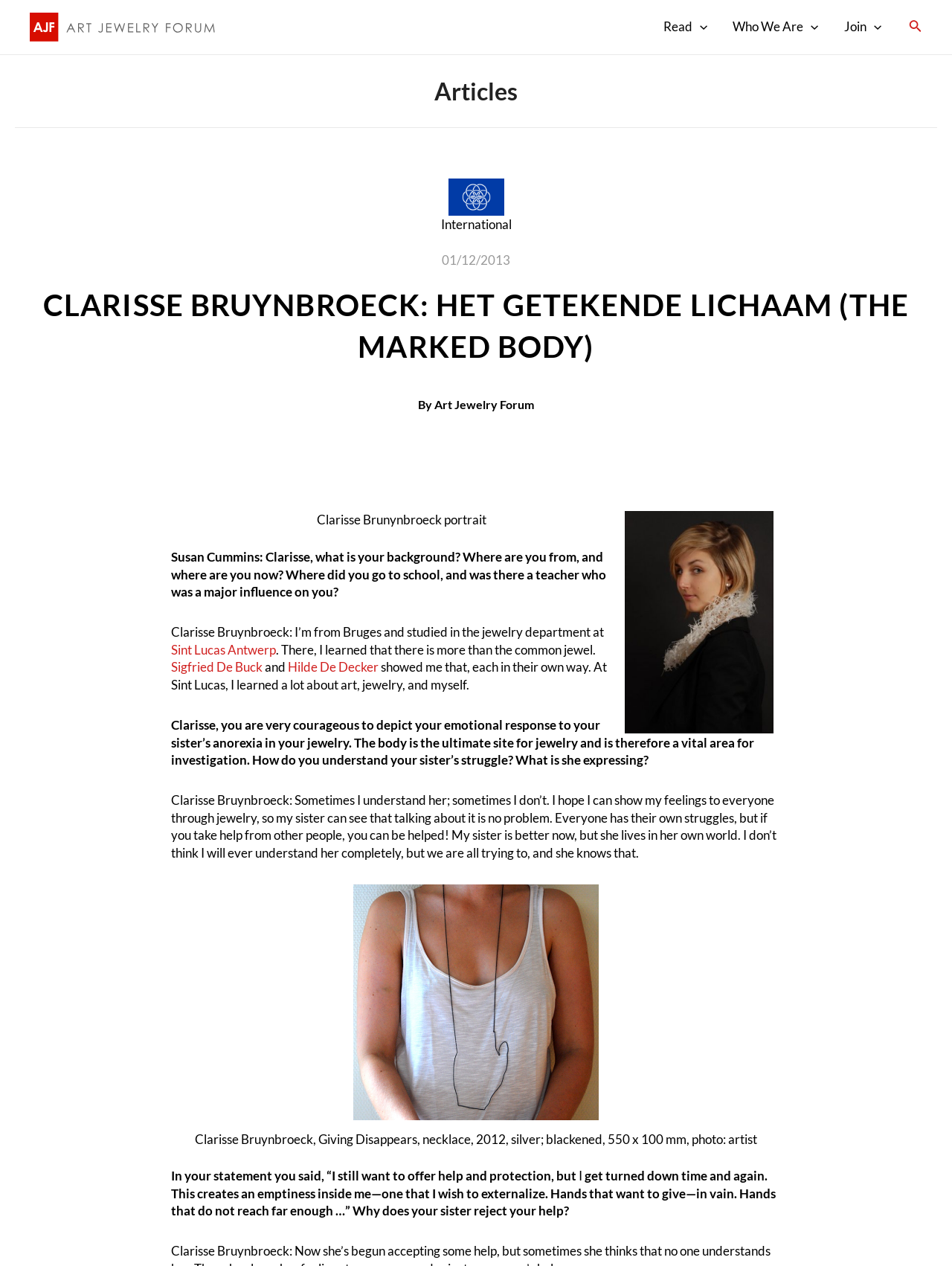Give a detailed explanation of the elements present on the webpage.

This webpage is an article about Clarisse Bruynbroeck, a jewelry artist, on the Art Jewelry Forum website. At the top left, there is a link to the Art Jewelry Forum website, accompanied by a small image of the forum's logo. To the right of this, there is a navigation menu with three menu toggles: "Read", "Who We Are", and "Join". Each toggle has a small icon next to it. 

Below the navigation menu, there is a search icon link at the top right corner. 

The main content of the webpage is divided into two sections. The first section is a heading that reads "Articles" and an international flag icon. Below this, there is a date "01/12/2013" and a heading that reads "CLARISSE BRUYNBROECK: HET GETEKENDE LICHAAM (THE MARKED BODY)" in a larger font size. 

The second section is an interview between Susan Cummins and Clarisse Bruynbroeck. The interview starts with a question from Susan Cummins, followed by Clarisse's response. The response is divided into several paragraphs, with links to "Sint Lucas Antwerp", "Sigfried De Buck", and "Hilde De Decker" embedded within the text. 

There are two images of Clarisse Bruynbroeck, one above the interview and one below, each with a caption describing the image. The first image is a portrait of Clarisse, and the second image is a necklace created by her, titled "Giving Disappears".